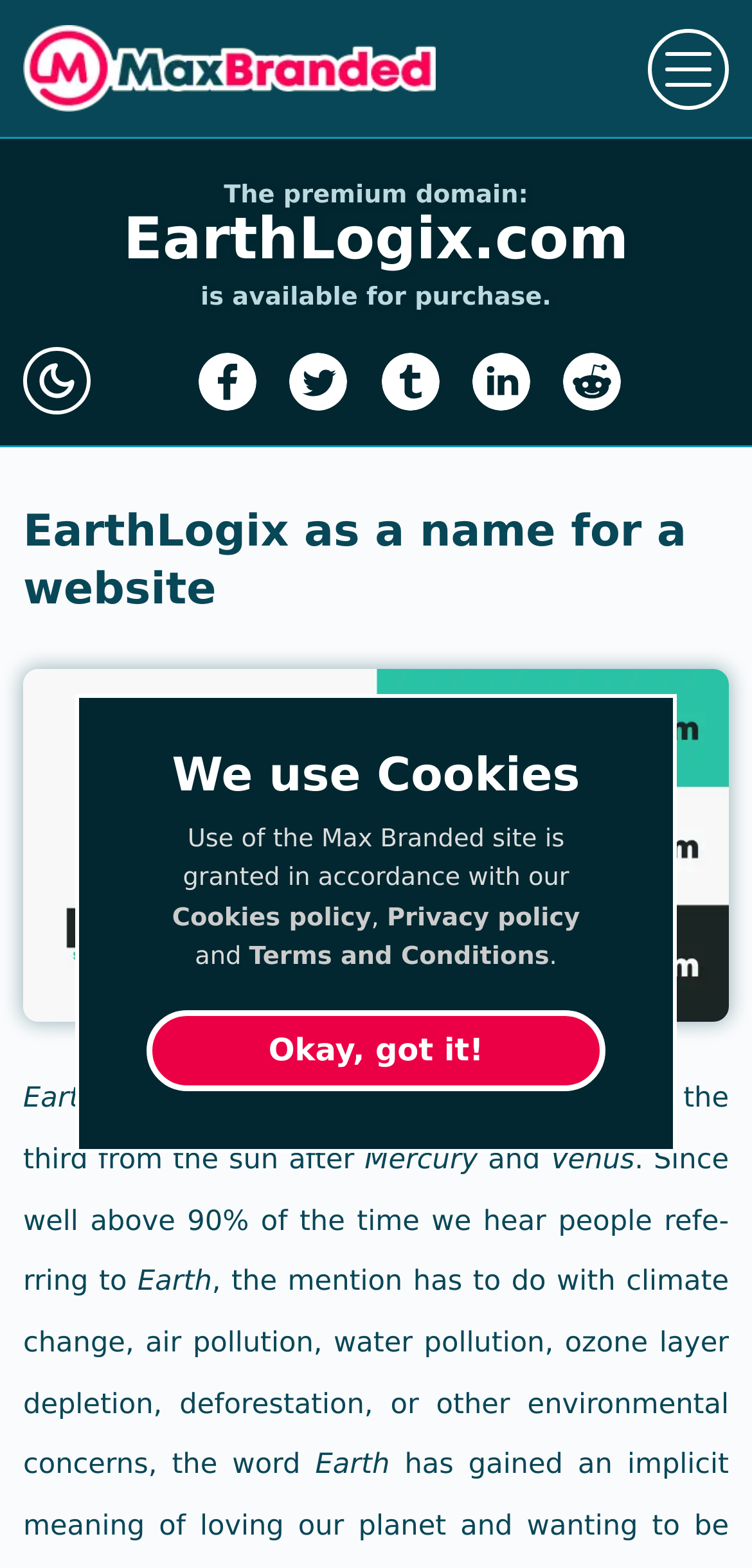Construct a comprehensive caption that outlines the webpage's structure and content.

The webpage is about the brandable premium domain name "EarthLogix.com" which is available for purchase. At the top left corner, there is a logo of "Max Branded" with a navigation toggle button to its right. Below the logo, there is a paragraph stating "Globally safe and sensible solutions." 

The main content of the webpage is divided into two sections. The first section is about the domain name "EarthLogix.com" which is displayed in a large font size. Below the domain name, there is a text stating "is available for purchase." 

To the right of the domain name, there are five social media sharing buttons for Facebook, Twitter, Tumblr, LinkedIn, and Reddit. Each button has a corresponding icon. 

The second section is about the meaning of "EarthLogix" as a name for a website. It is explained that the name refers to the planet Earth, and the mention of Earth is often related to environmental concerns such as climate change, air pollution, and water pollution. 

Below the explanation, there is a logo bundle image of "EarthLogix.com". 

At the bottom of the webpage, there is a section about cookies policy, privacy policy, and terms and conditions. It is stated that the use of the Max Branded site is granted in accordance with these policies. There are links to each policy and a button to confirm "Okay, got it!"